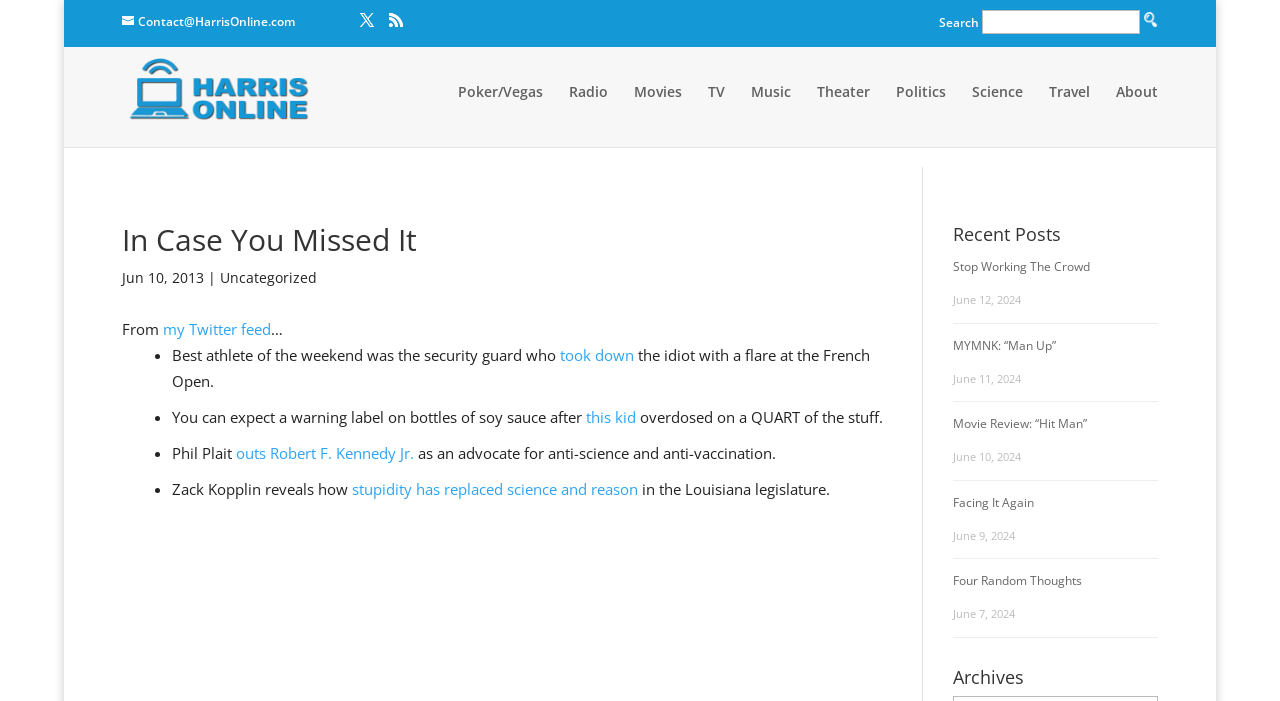Please determine the bounding box coordinates of the clickable area required to carry out the following instruction: "View recent posts". The coordinates must be four float numbers between 0 and 1, represented as [left, top, right, bottom].

[0.744, 0.321, 0.905, 0.361]